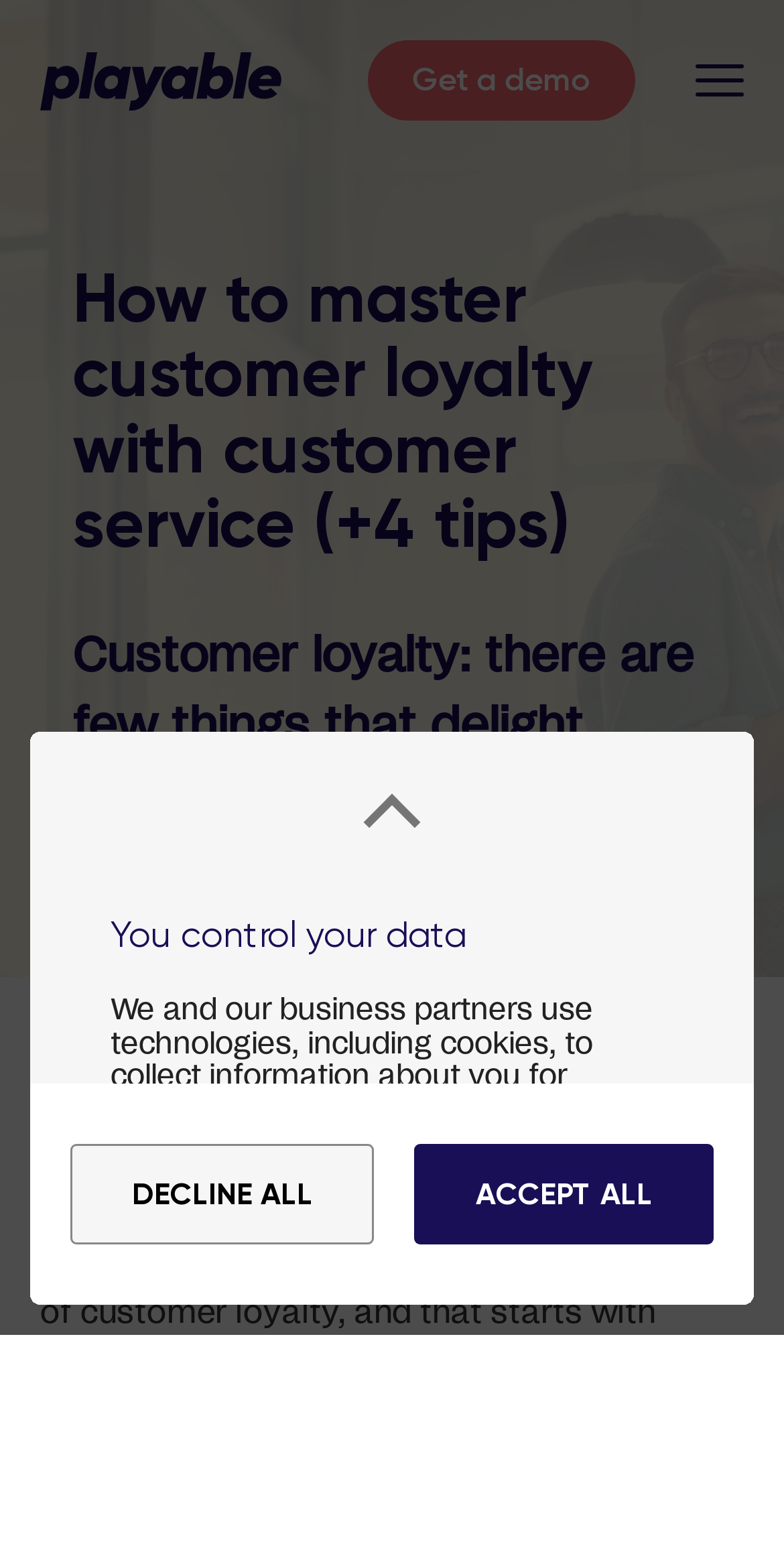What is the main topic of the webpage?
Look at the screenshot and respond with one word or a short phrase.

Customer loyalty